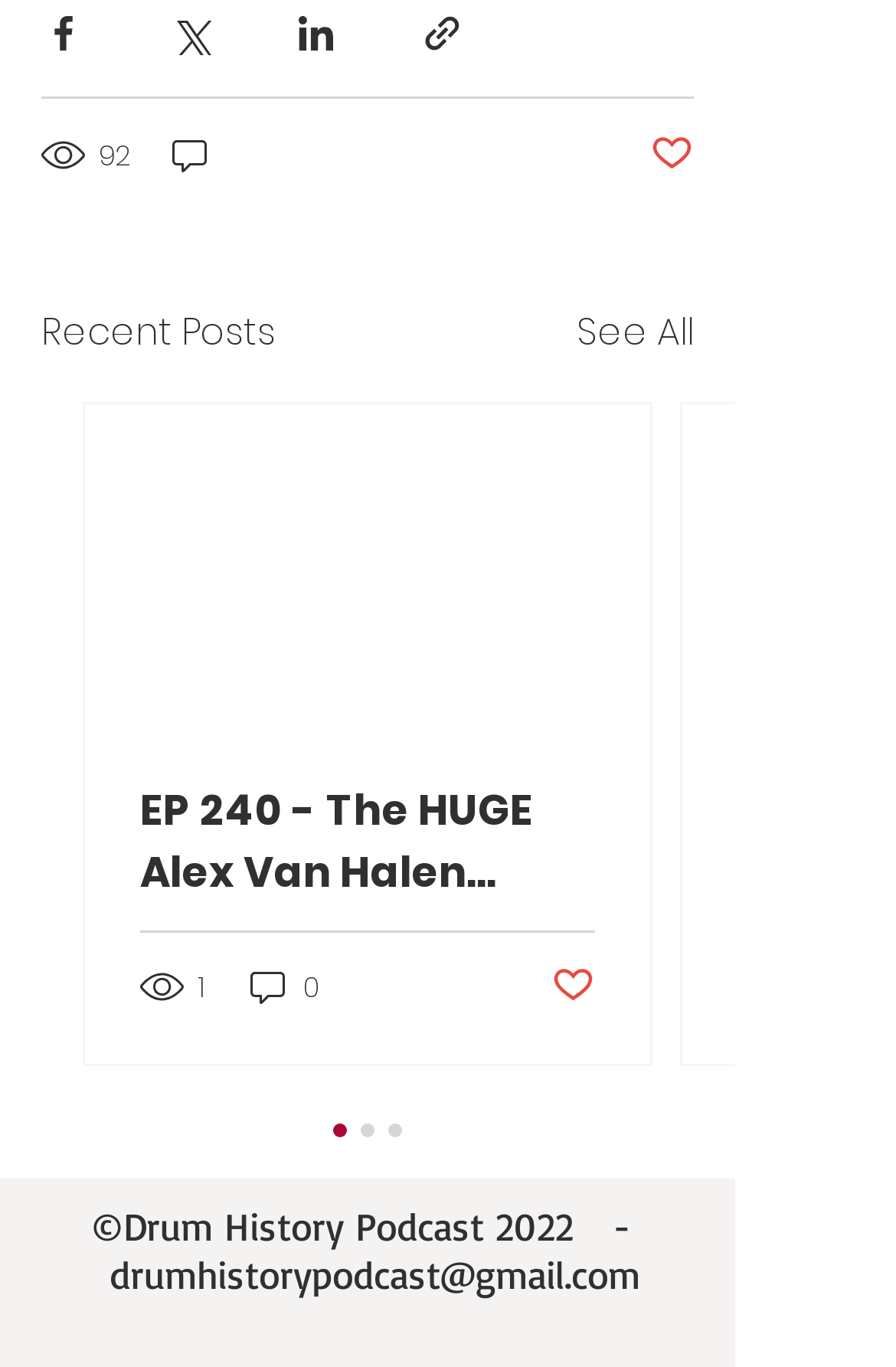Determine the bounding box coordinates of the clickable element to complete this instruction: "Share via Facebook". Provide the coordinates in the format of four float numbers between 0 and 1, [left, top, right, bottom].

[0.046, 0.009, 0.095, 0.041]